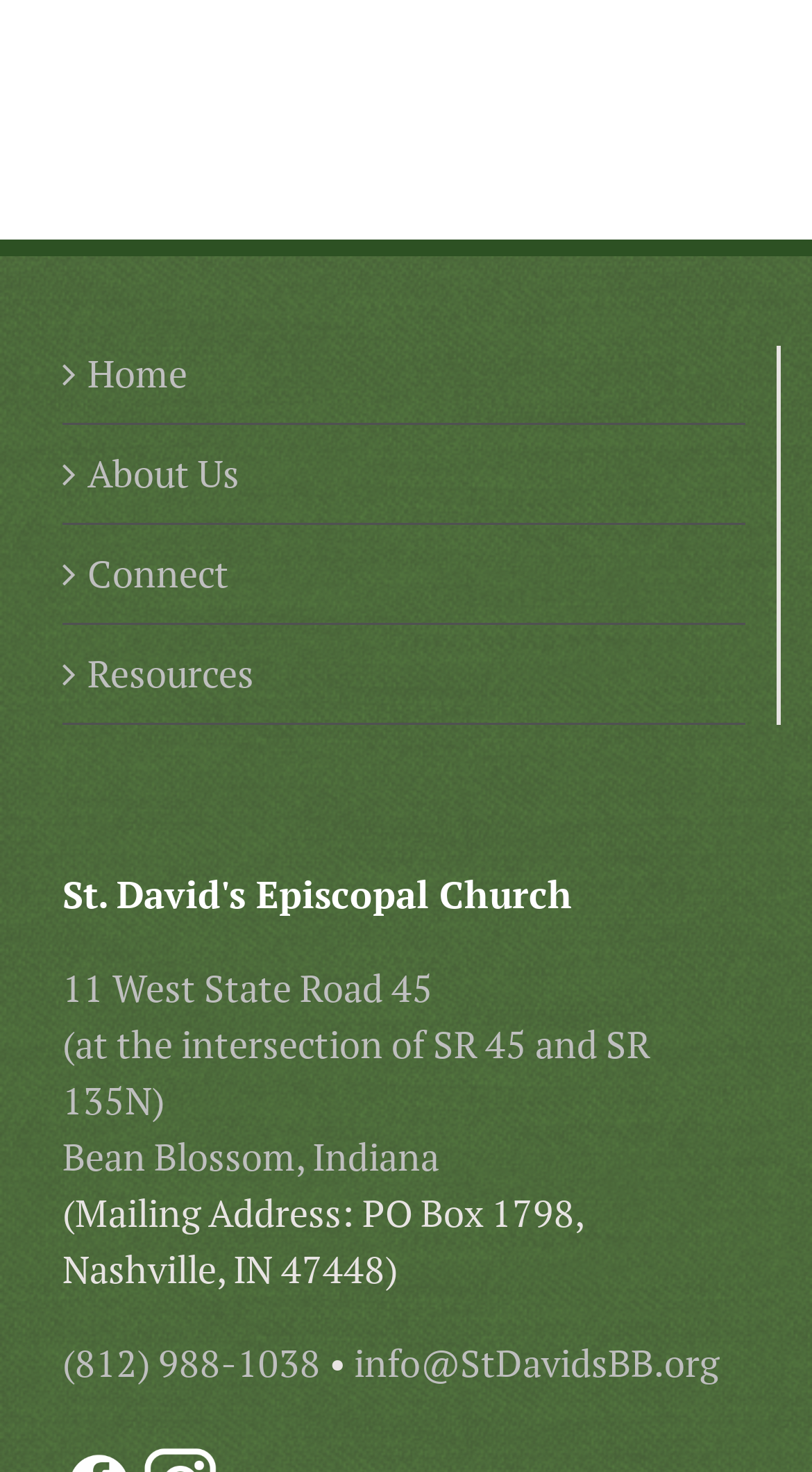Using the given description, provide the bounding box coordinates formatted as (top-left x, top-left y, bottom-right x, bottom-right y), with all values being floating point numbers between 0 and 1. Description: (812) 988-1038

[0.077, 0.908, 0.395, 0.942]